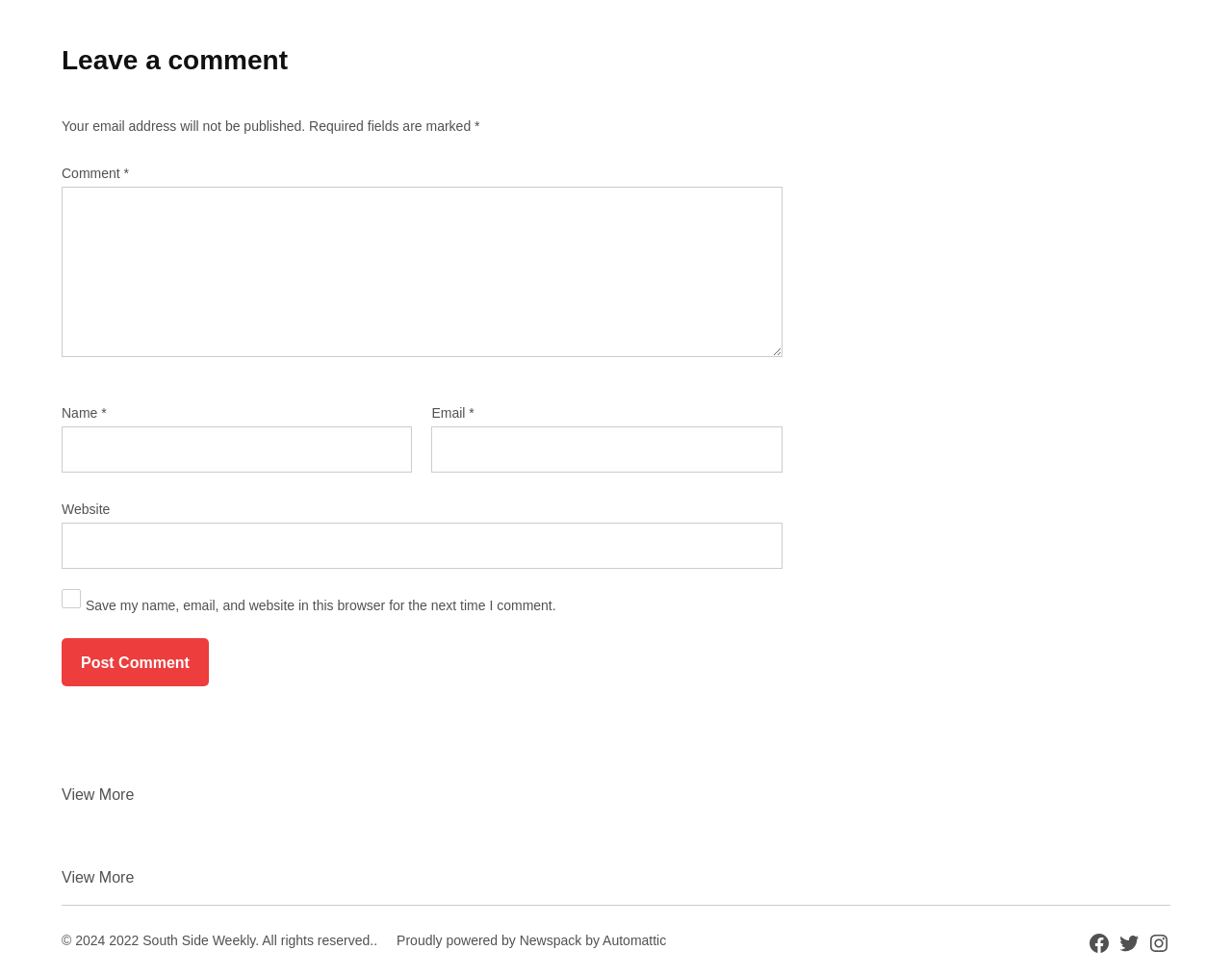Predict the bounding box of the UI element based on the description: "eden place nature center". The coordinates should be four float numbers between 0 and 1, formatted as [left, top, right, bottom].

[0.05, 0.215, 0.097, 0.313]